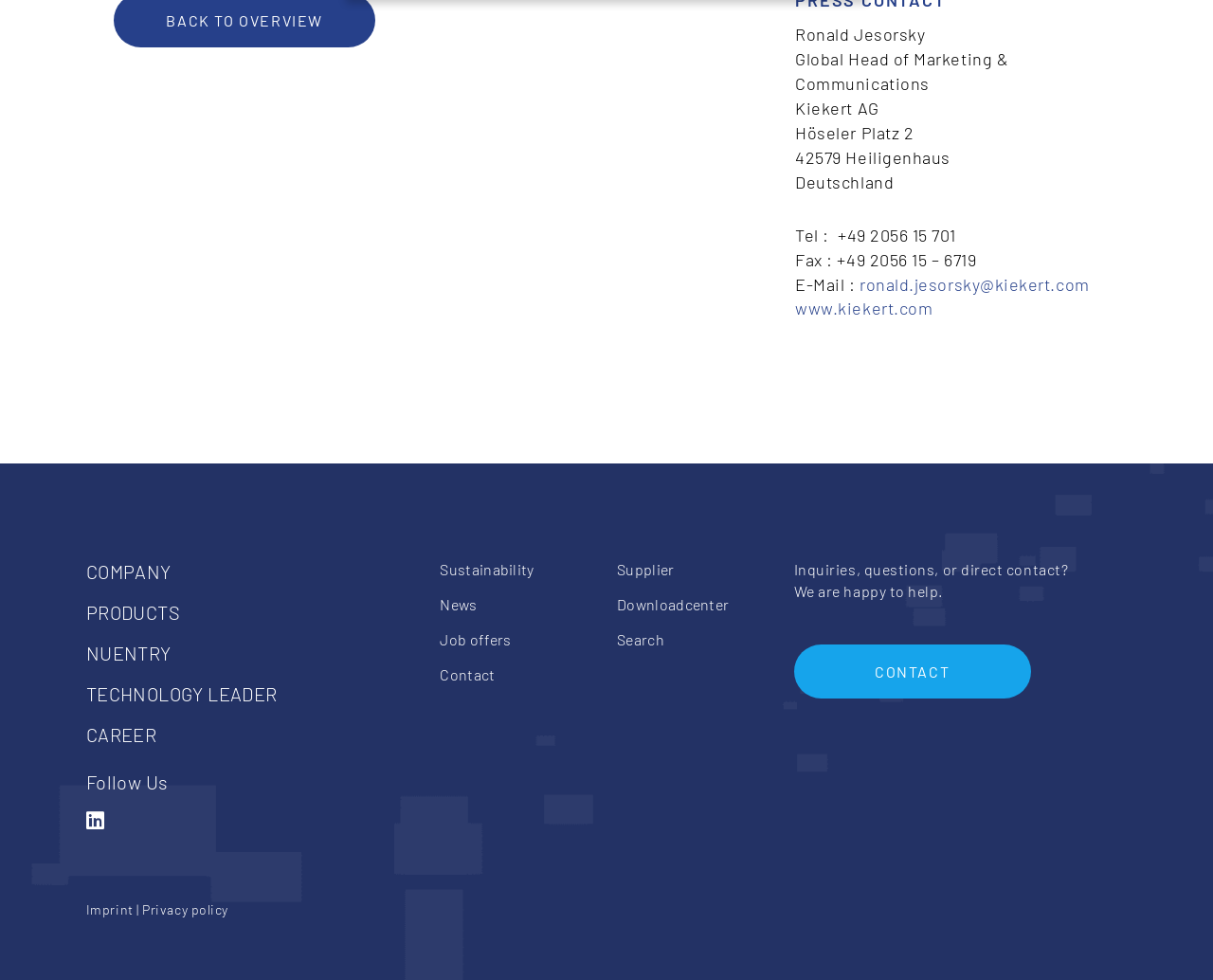Provide the bounding box for the UI element matching this description: "powered by Borlabs Cookie".

[0.297, 0.489, 0.409, 0.502]